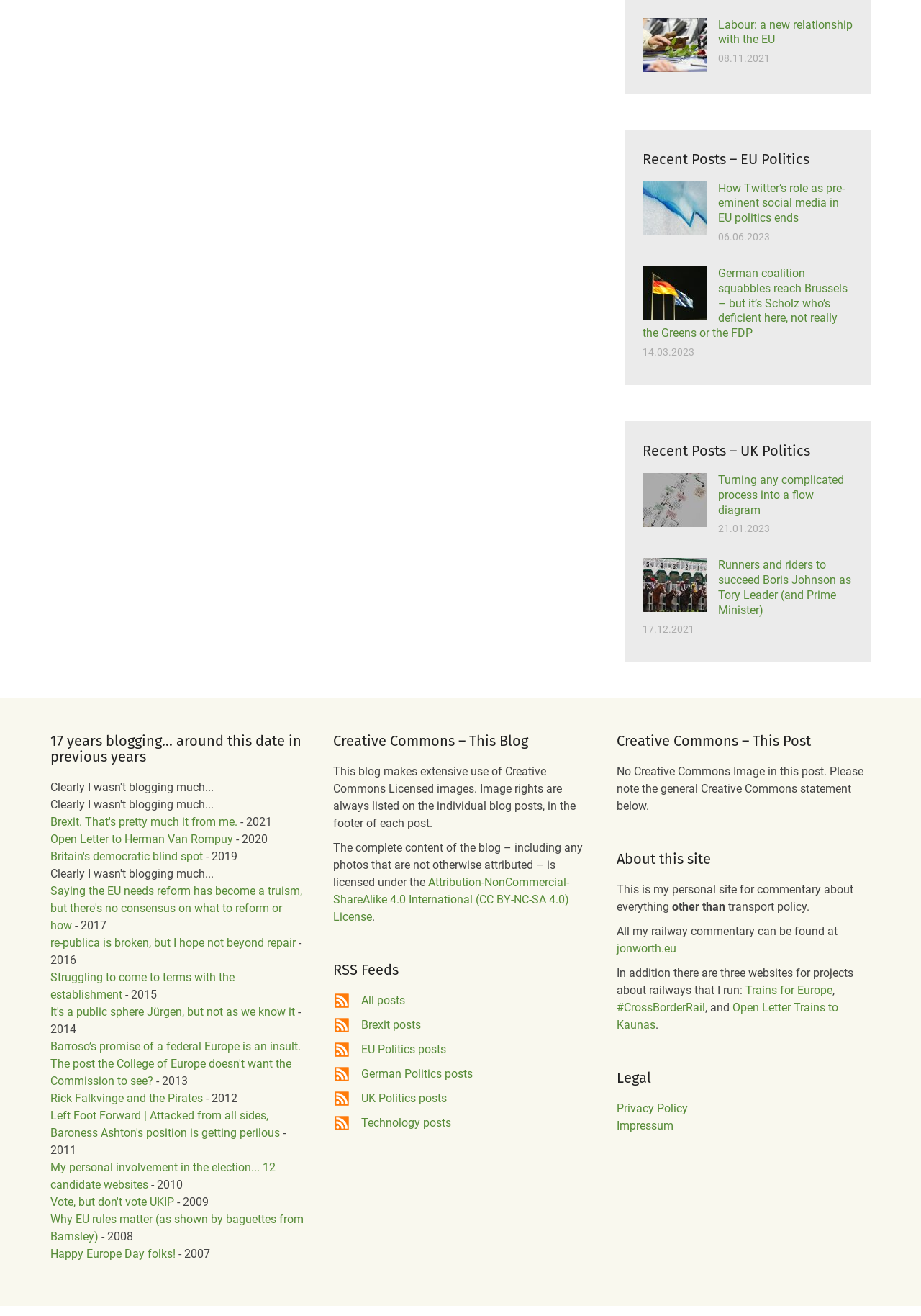What is the title of the first blog post? Refer to the image and provide a one-word or short phrase answer.

Labour: a new relationship with the EU